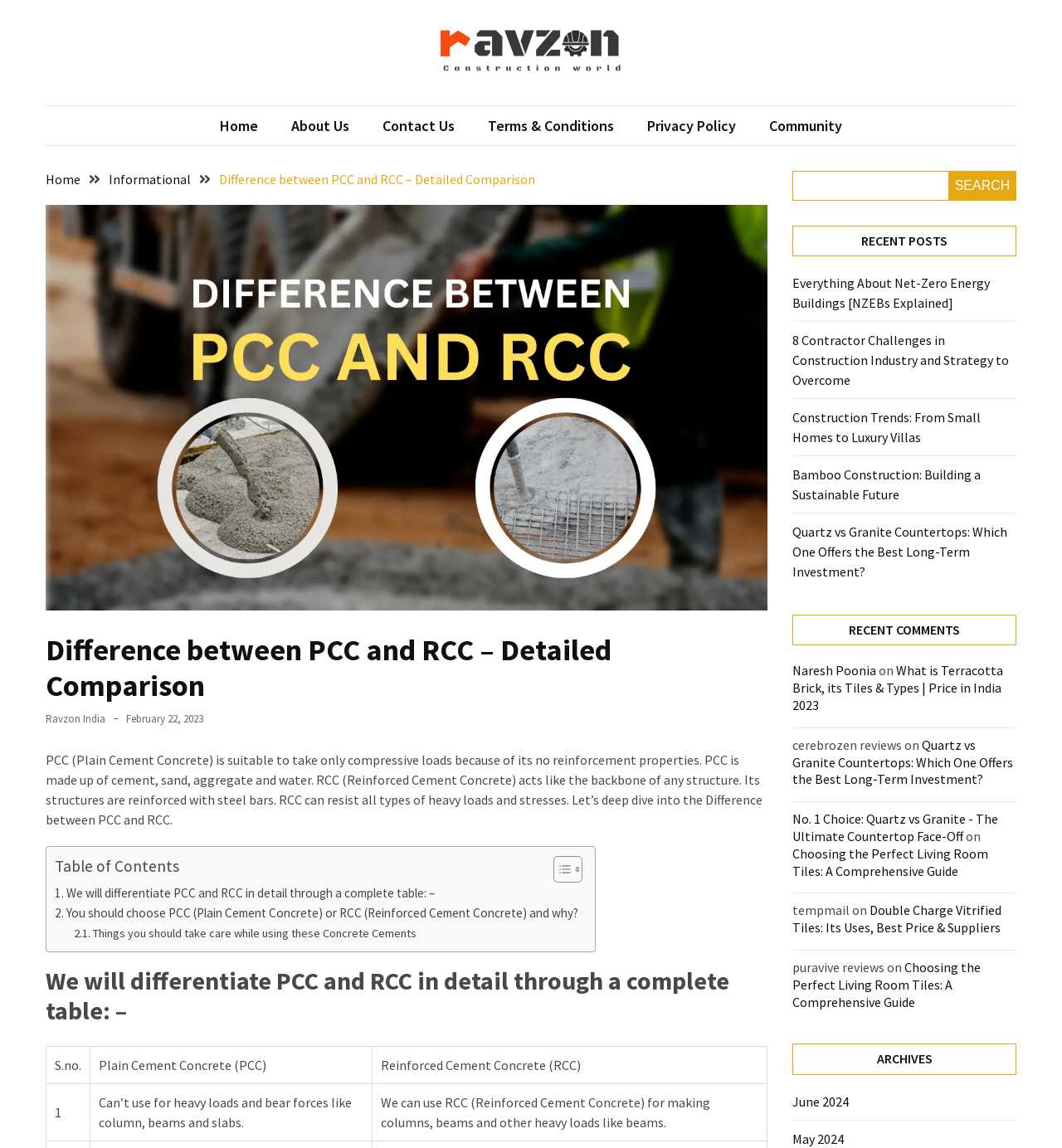Identify the bounding box coordinates of the clickable region required to complete the instruction: "Toggle the table of content". The coordinates should be given as four float numbers within the range of 0 and 1, i.e., [left, top, right, bottom].

[0.509, 0.745, 0.545, 0.77]